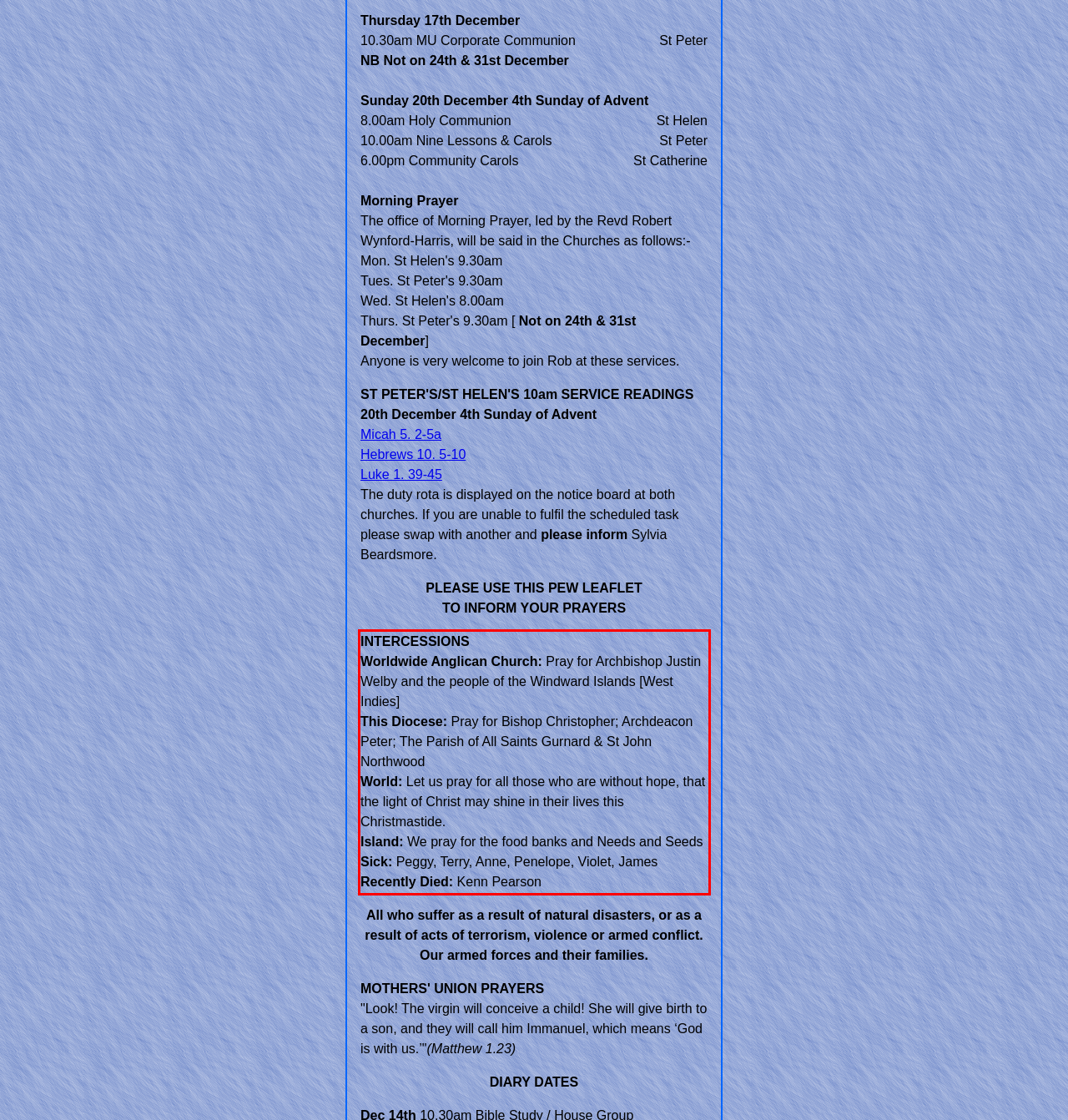Examine the screenshot of the webpage, locate the red bounding box, and generate the text contained within it.

INTERCESSIONS Worldwide Anglican Church: Pray for Archbishop Justin Welby and the people of the Windward Islands [West Indies] This Diocese: Pray for Bishop Christopher; Archdeacon Peter; The Parish of All Saints Gurnard & St John Northwood World: Let us pray for all those who are without hope, that the light of Christ may shine in their lives this Christmastide. Island: We pray for the food banks and Needs and Seeds Sick: Peggy, Terry, Anne, Penelope, Violet, James Recently Died: Kenn Pearson